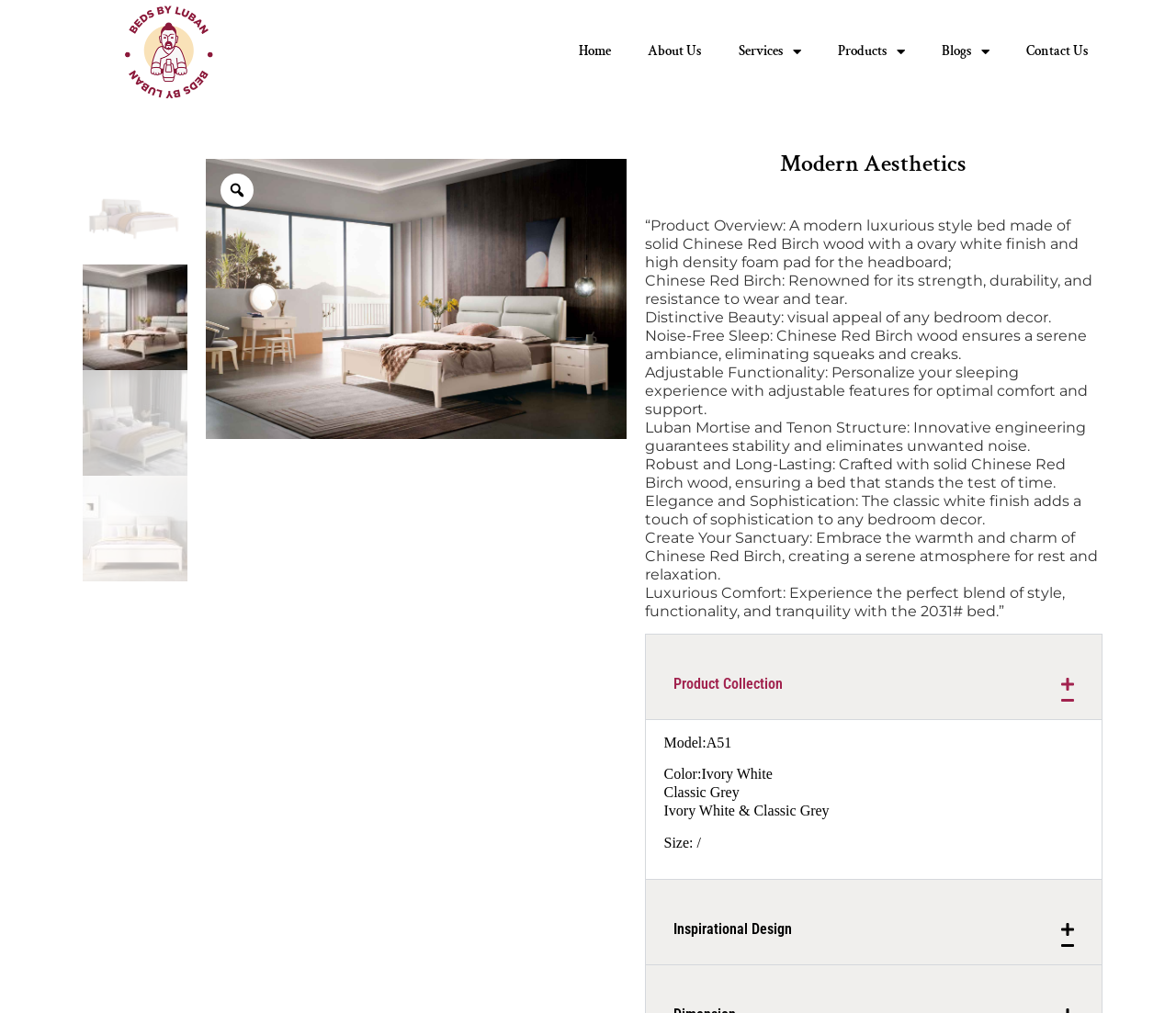Generate a comprehensive description of the webpage content.

This webpage is about Modern Aesthetics and Leading Custom Made Bedroom Furniture, specifically showcasing Beds by Luban. At the top, there is a navigation menu with links to "Home", "About Us", "Services", "Products", "Blogs", and "Contact Us". Below the navigation menu, there is a prominent image of a modern luxurious bed, accompanied by a heading "Modern Aesthetics" and a brief product overview.

To the left of the image, there are several smaller images of the same bed, showcasing different angles and features. Below the images, there is a section with multiple paragraphs of text, each highlighting a specific feature of the bed, such as its strength, durability, noise-free sleep, adjustable functionality, and robust construction.

Further down, there are two buttons, "Product Collection" and "Inspirational Design", which appear to be tabs that can be clicked to reveal more information. The "Product Collection" tab is currently expanded, showing a list of product details, including model, color, and size options. The "Inspirational Design" tab is not expanded, but it likely contains more information about the design inspiration behind the bed.

Throughout the page, there are several instances of the "Modern Aesthetics" logo, which suggests that the brand is prominent and important. Overall, the webpage is focused on showcasing the features and benefits of the custom-made bedroom furniture, with a strong emphasis on the modern aesthetic and luxurious feel of the products.